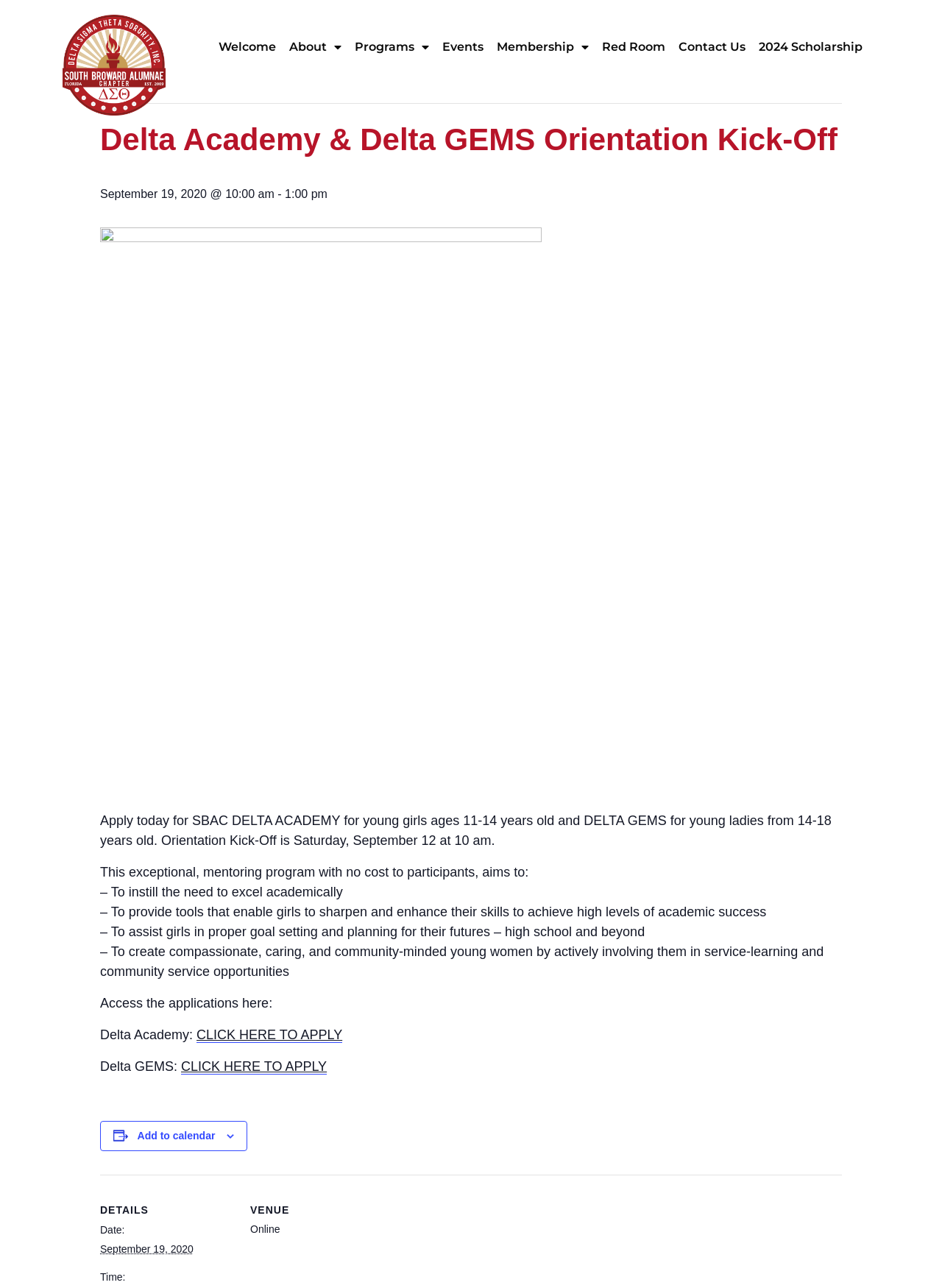Determine the bounding box coordinates of the clickable element to achieve the following action: 'Click the 'CLICK HERE TO APPLY' button for Delta Academy'. Provide the coordinates as four float values between 0 and 1, formatted as [left, top, right, bottom].

[0.209, 0.798, 0.363, 0.81]